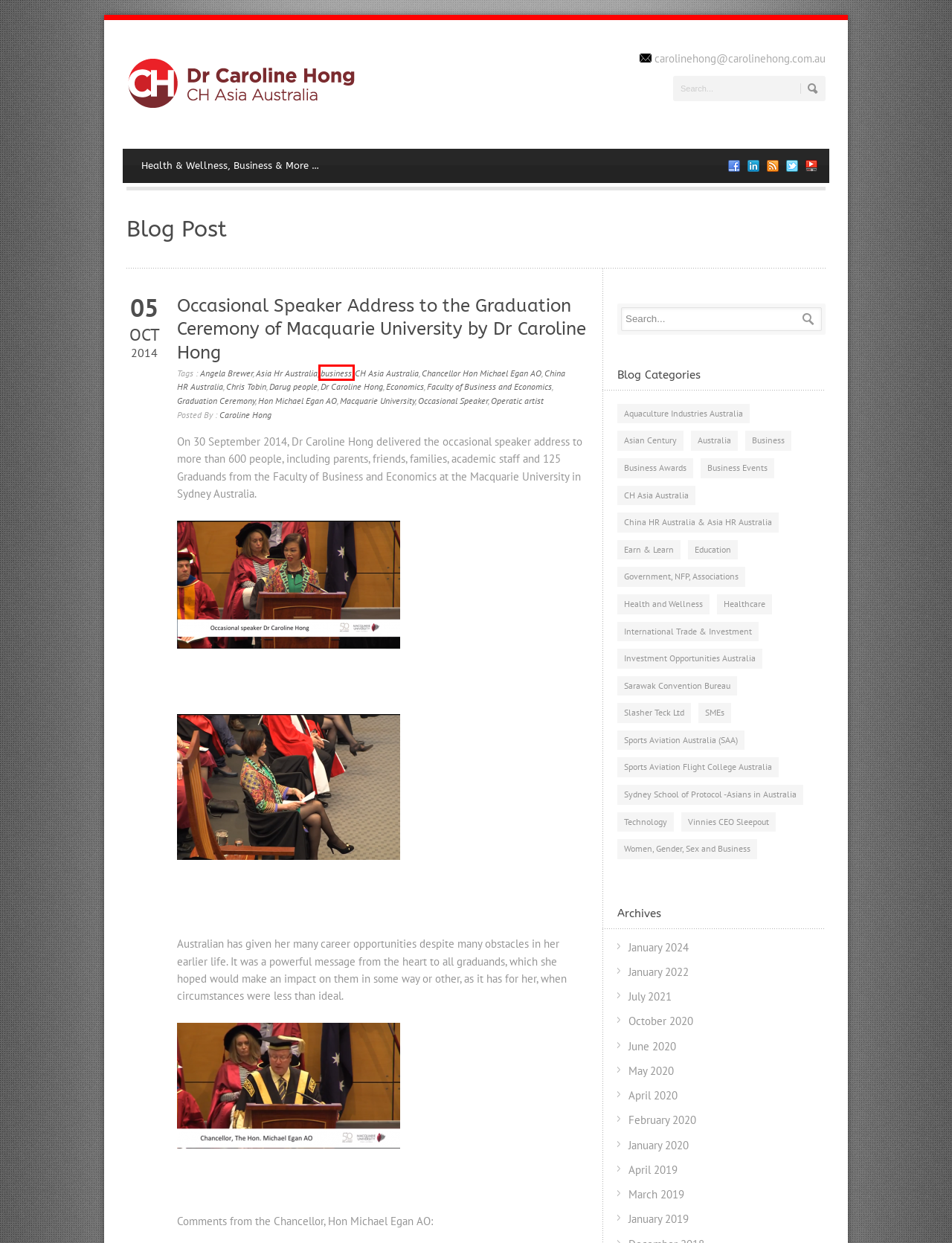Examine the screenshot of the webpage, which has a red bounding box around a UI element. Select the webpage description that best fits the new webpage after the element inside the red bounding box is clicked. Here are the choices:
A. Caroline Hong  » Australia
B. Caroline Hong  » 2020 » October
C. Caroline Hong  » 2020 » April
D. Caroline Hong  » Health and Wellness
E. Caroline Hong  » Asian Century
F. Caroline Hong  » International Trade & Investment
G. Caroline Hong  » business
H. Caroline Hong  » Business

G